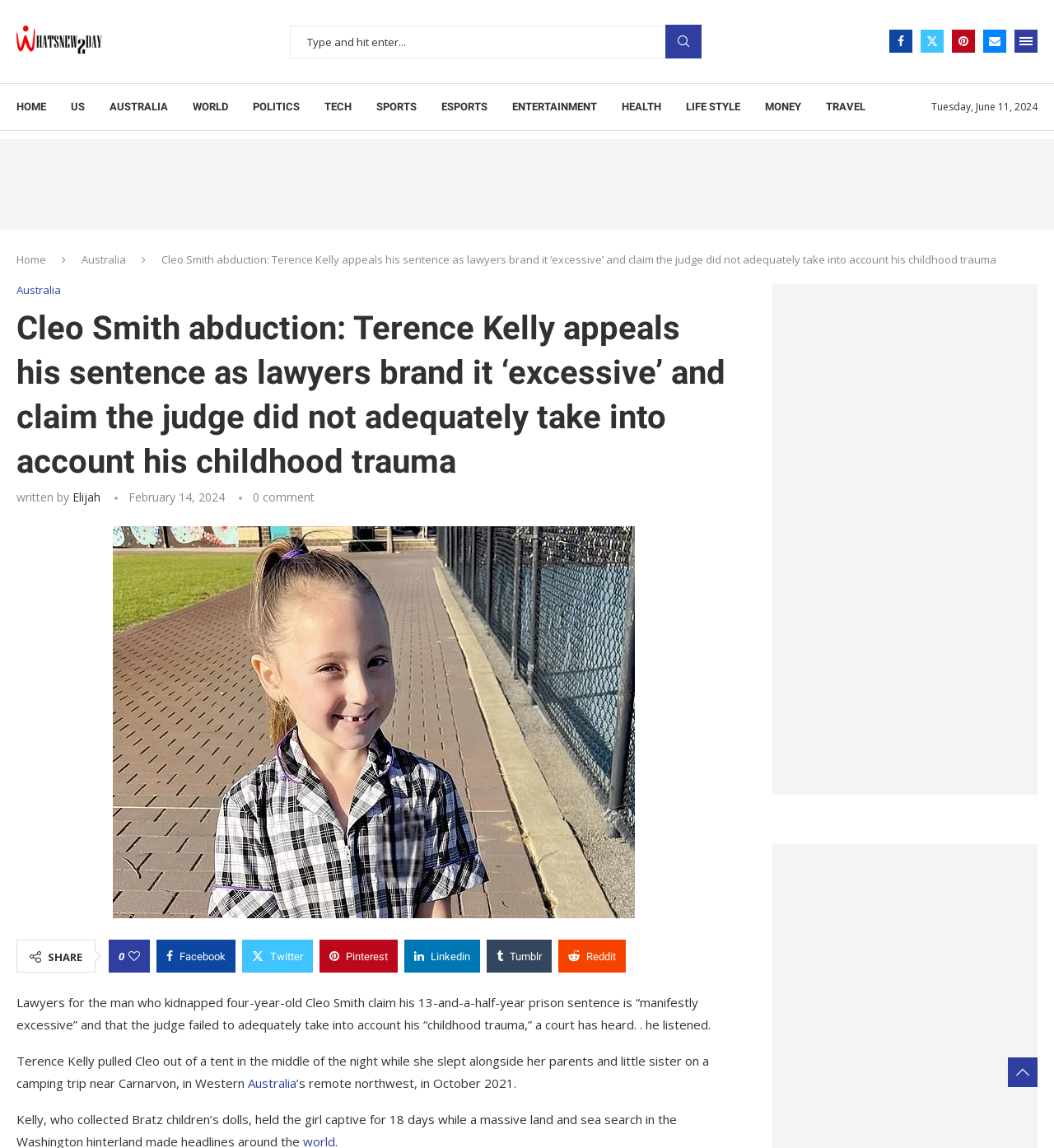How long is Terence Kelly's prison sentence?
Provide an in-depth answer to the question, covering all aspects.

According to the article, Terence Kelly's lawyers claim that his 13-and-a-half-year prison sentence is 'manifestly excessive' and that the judge failed to adequately take into account his 'childhood trauma'.